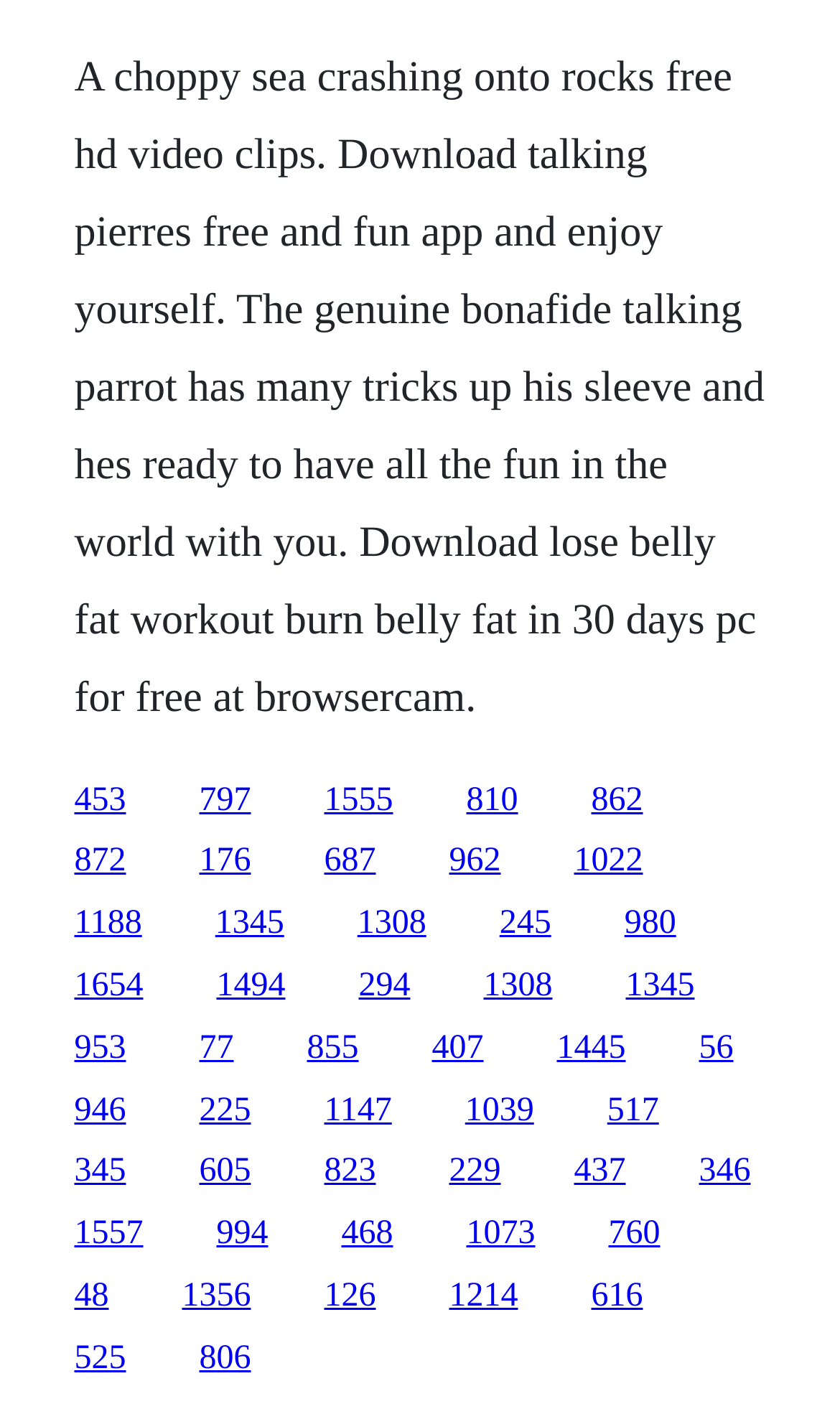Please locate the bounding box coordinates of the element that needs to be clicked to achieve the following instruction: "Click the link to download lose belly fat workout burn belly fat in 30 days pc for free". The coordinates should be four float numbers between 0 and 1, i.e., [left, top, right, bottom].

[0.237, 0.554, 0.299, 0.58]